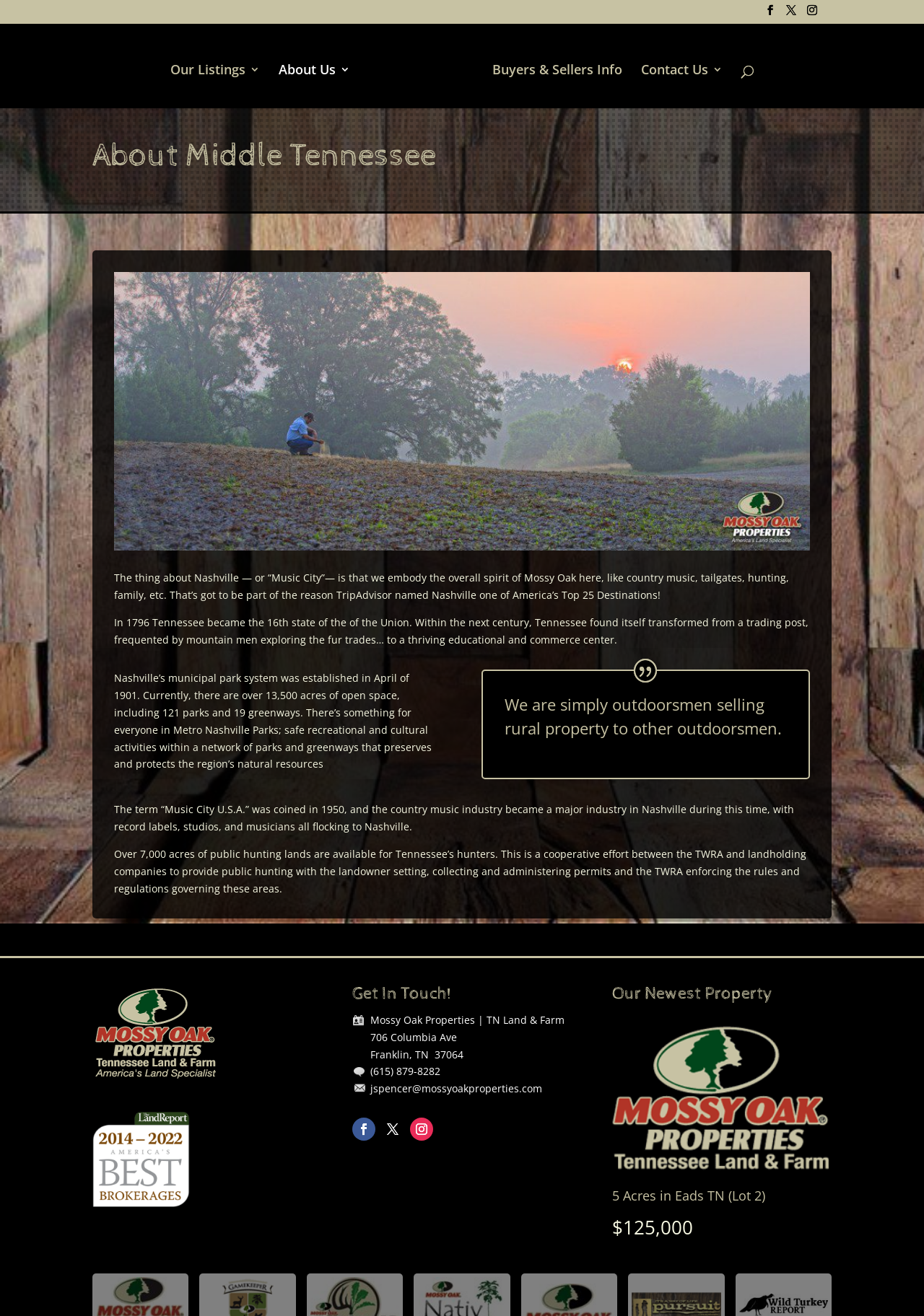Can you find and generate the webpage's heading?

About Middle Tennessee